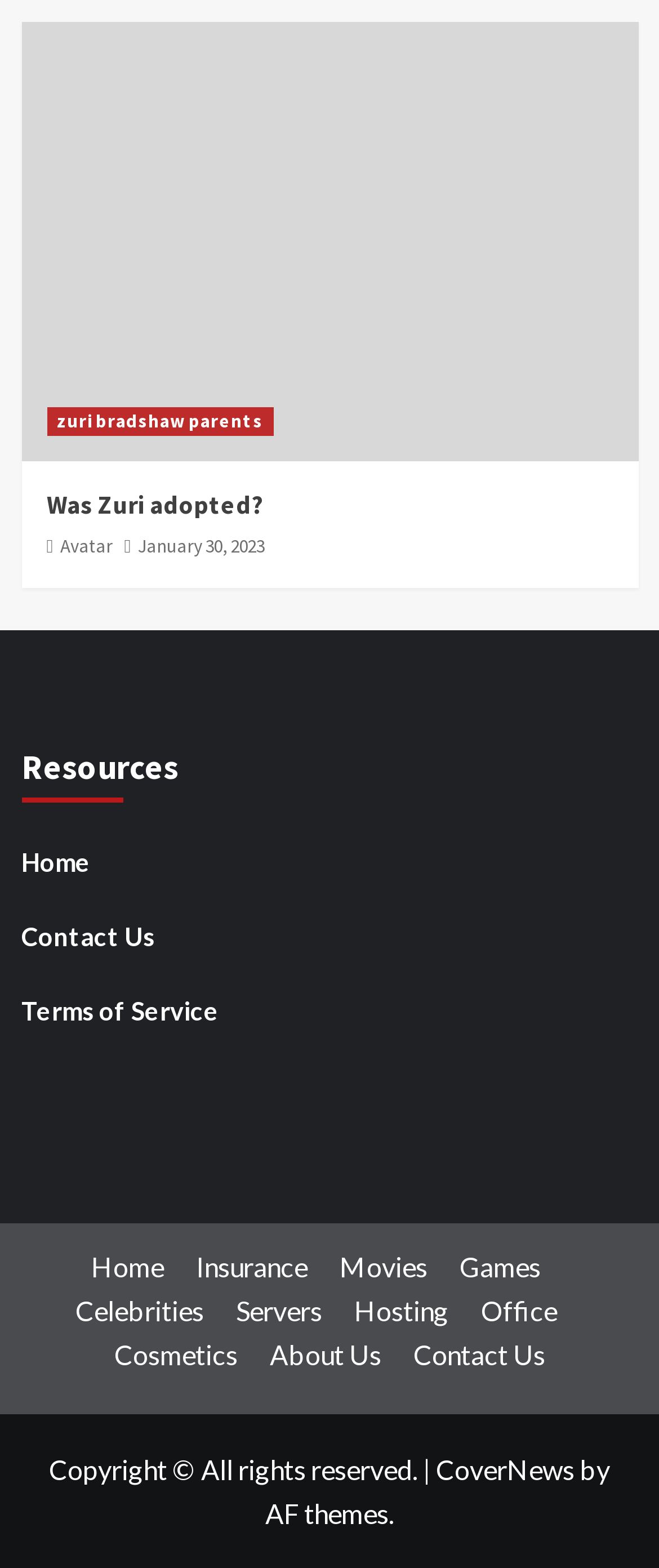Please respond to the question with a concise word or phrase:
What is the name of the website?

CoverNews